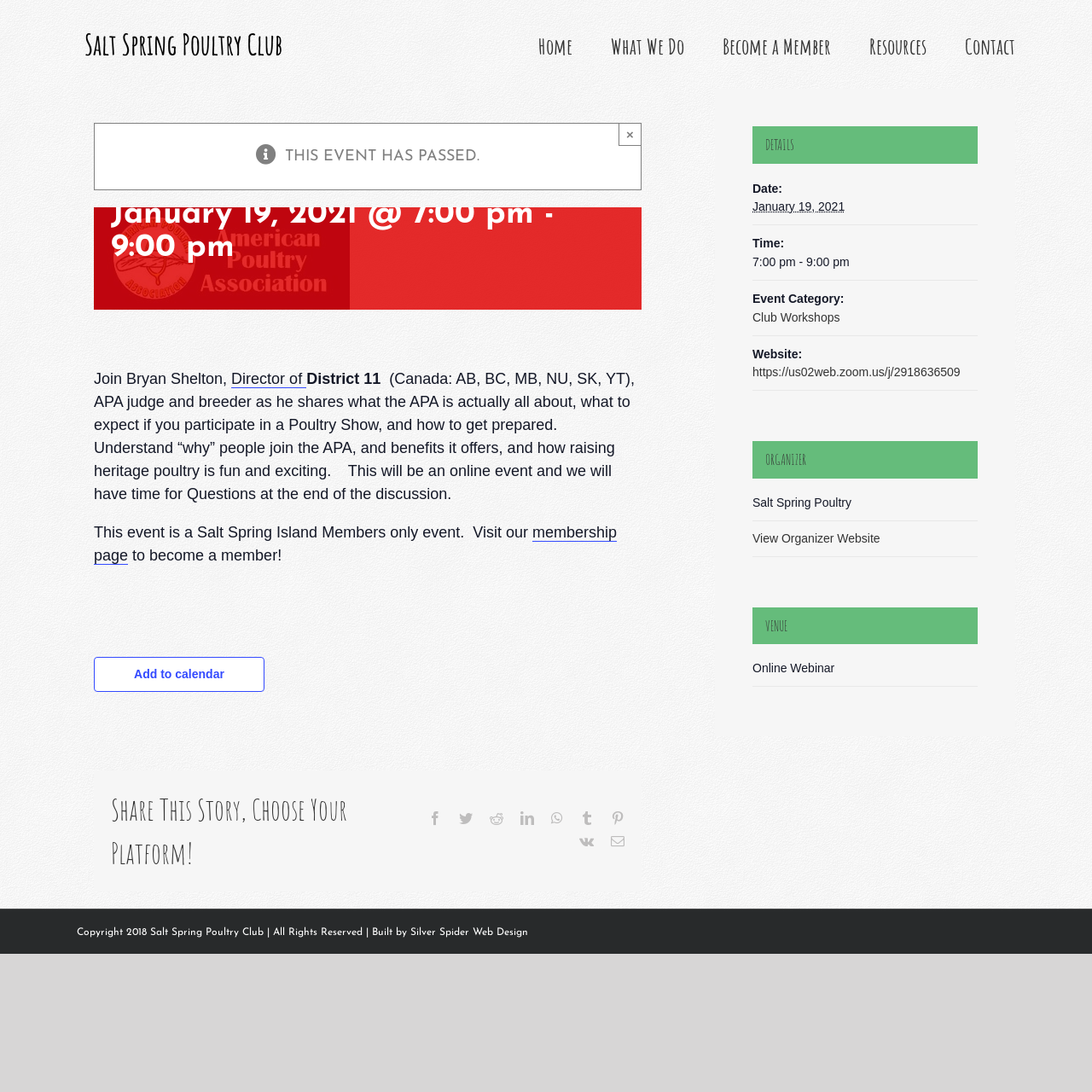What is the date of the event?
Provide an in-depth and detailed explanation in response to the question.

I found the date of the event by looking at the description list under the 'DETAILS' heading, where it says 'Date: 2021-01-19'.